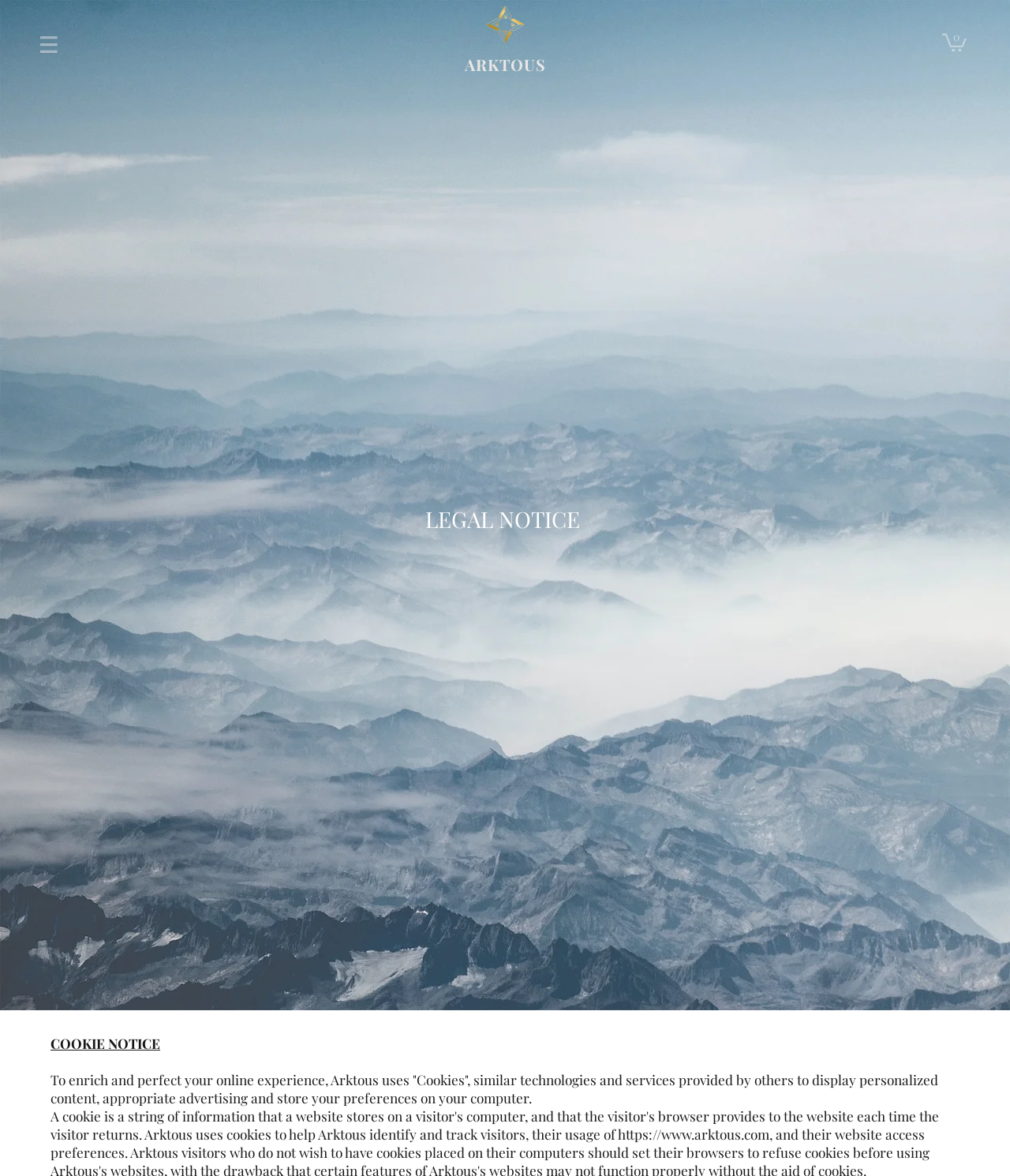Please provide a comprehensive response to the question based on the details in the image: What is the link to the website's homepage?

The link to the website's homepage can be determined by looking at the link element 'https://www.arktous.com' which is likely to be the link to the website's homepage.